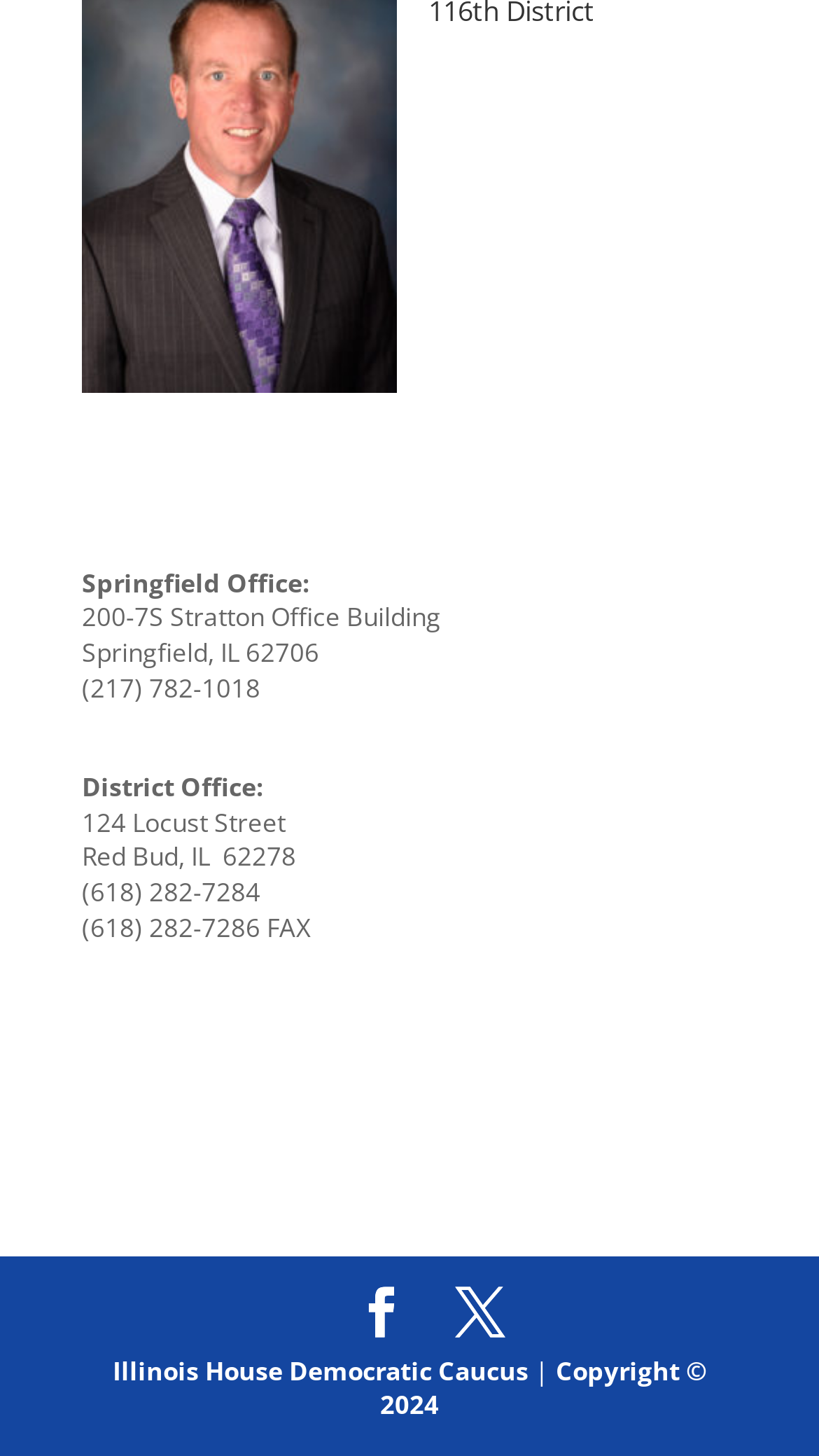Respond to the following question using a concise word or phrase: 
How many fax numbers are listed on the webpage?

1